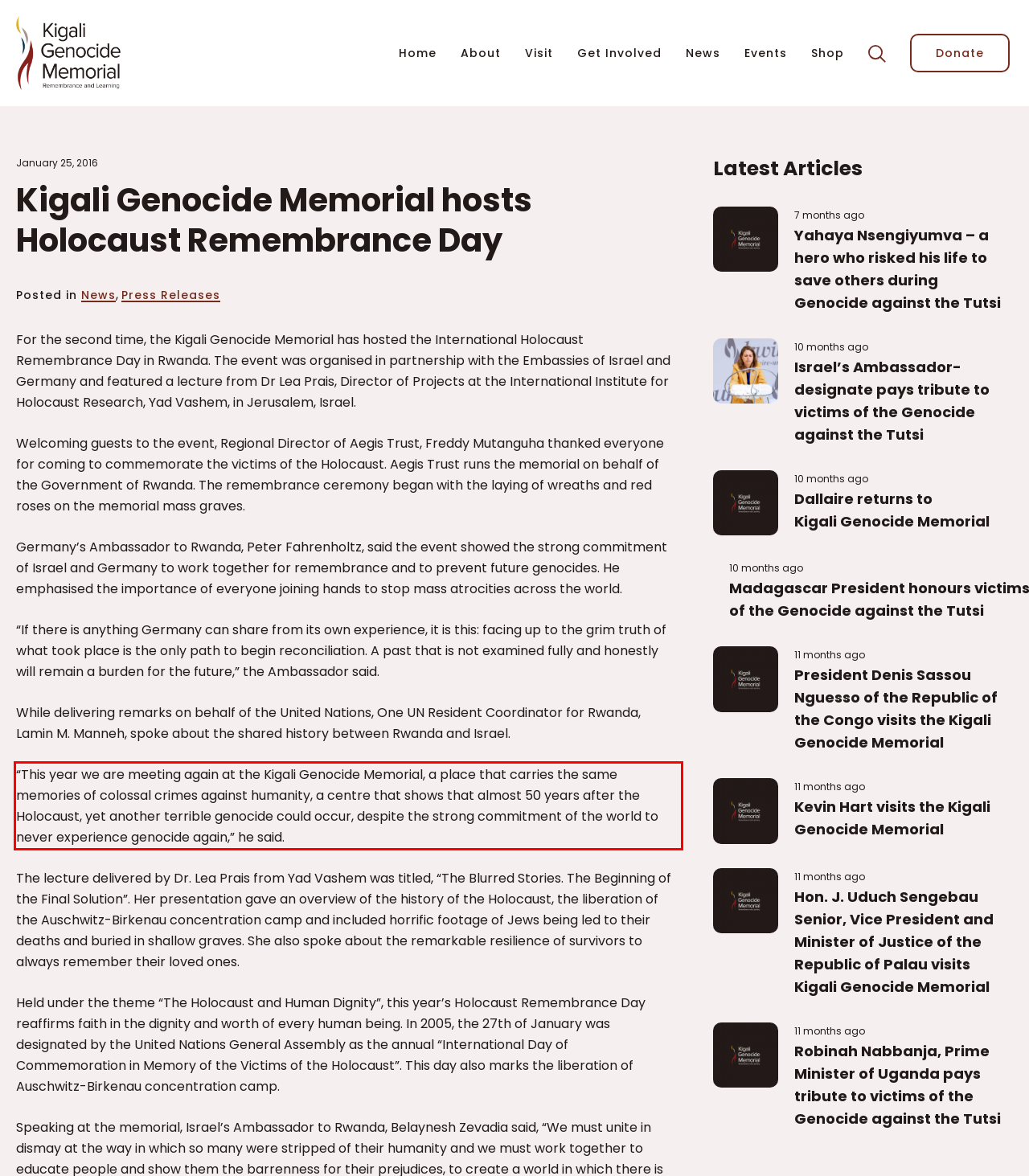Observe the screenshot of the webpage, locate the red bounding box, and extract the text content within it.

“This year we are meeting again at the Kigali Genocide Memorial, a place that carries the same memories of colossal crimes against humanity, a centre that shows that almost 50 years after the Holocaust, yet another terrible genocide could occur, despite the strong commitment of the world to never experience genocide again,” he said.